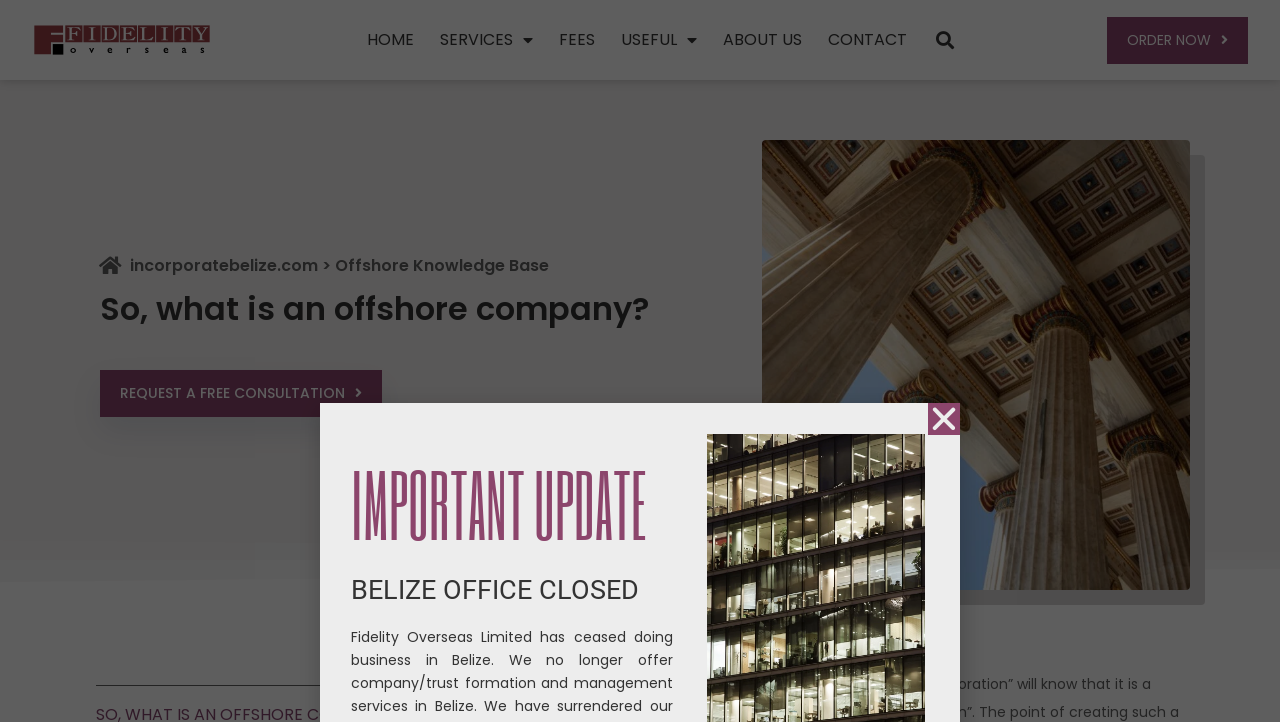Please provide a one-word or phrase answer to the question: 
Is there a search button on the webpage?

Yes